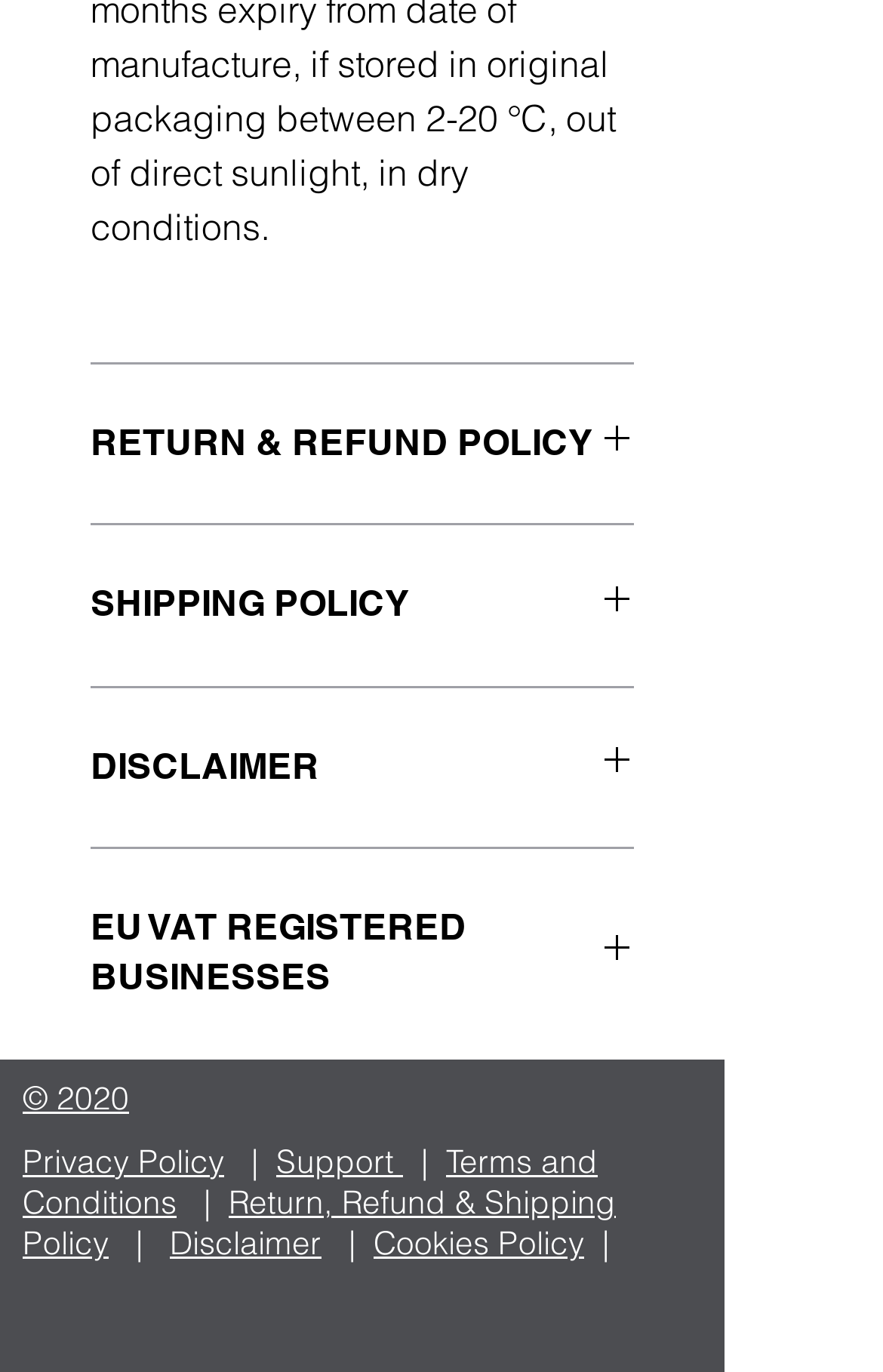Determine the bounding box coordinates of the region I should click to achieve the following instruction: "View return and refund policy". Ensure the bounding box coordinates are four float numbers between 0 and 1, i.e., [left, top, right, bottom].

[0.103, 0.305, 0.718, 0.342]